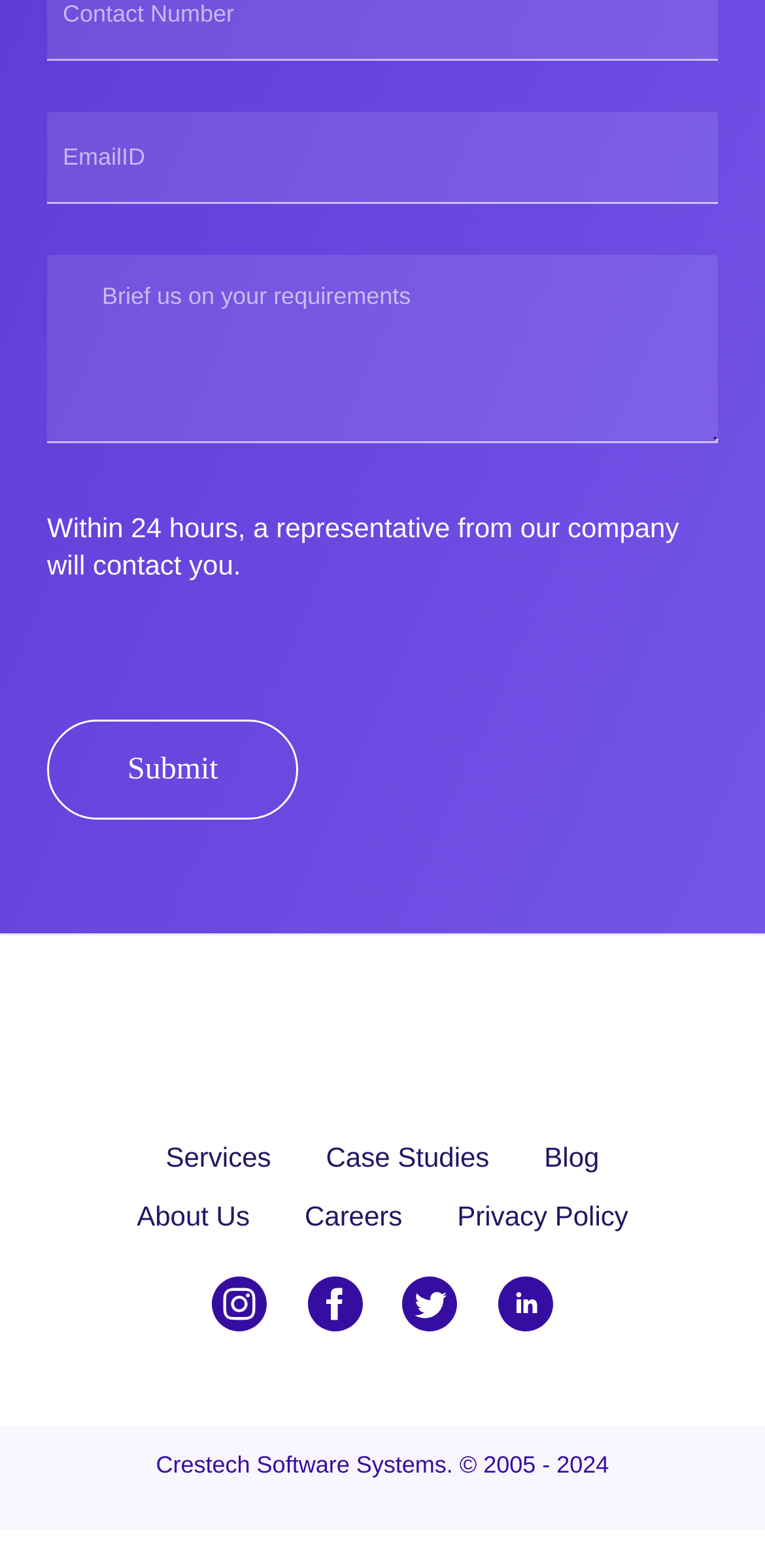Could you highlight the region that needs to be clicked to execute the instruction: "Read the company's blog"?

[0.676, 0.72, 0.819, 0.757]